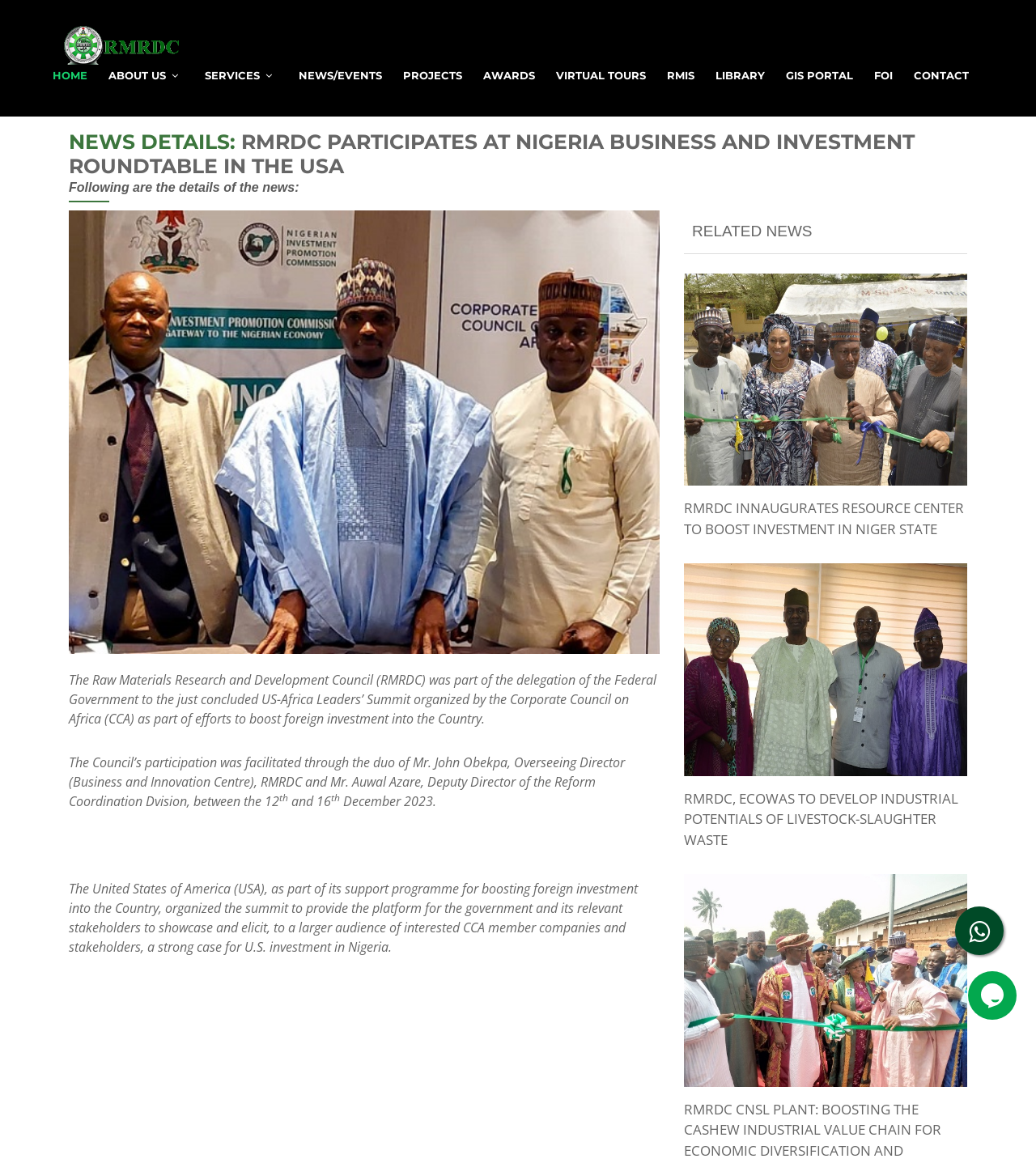Please specify the bounding box coordinates of the element that should be clicked to execute the given instruction: 'Visit RELATED NEWS'. Ensure the coordinates are four float numbers between 0 and 1, expressed as [left, top, right, bottom].

[0.66, 0.181, 0.934, 0.218]